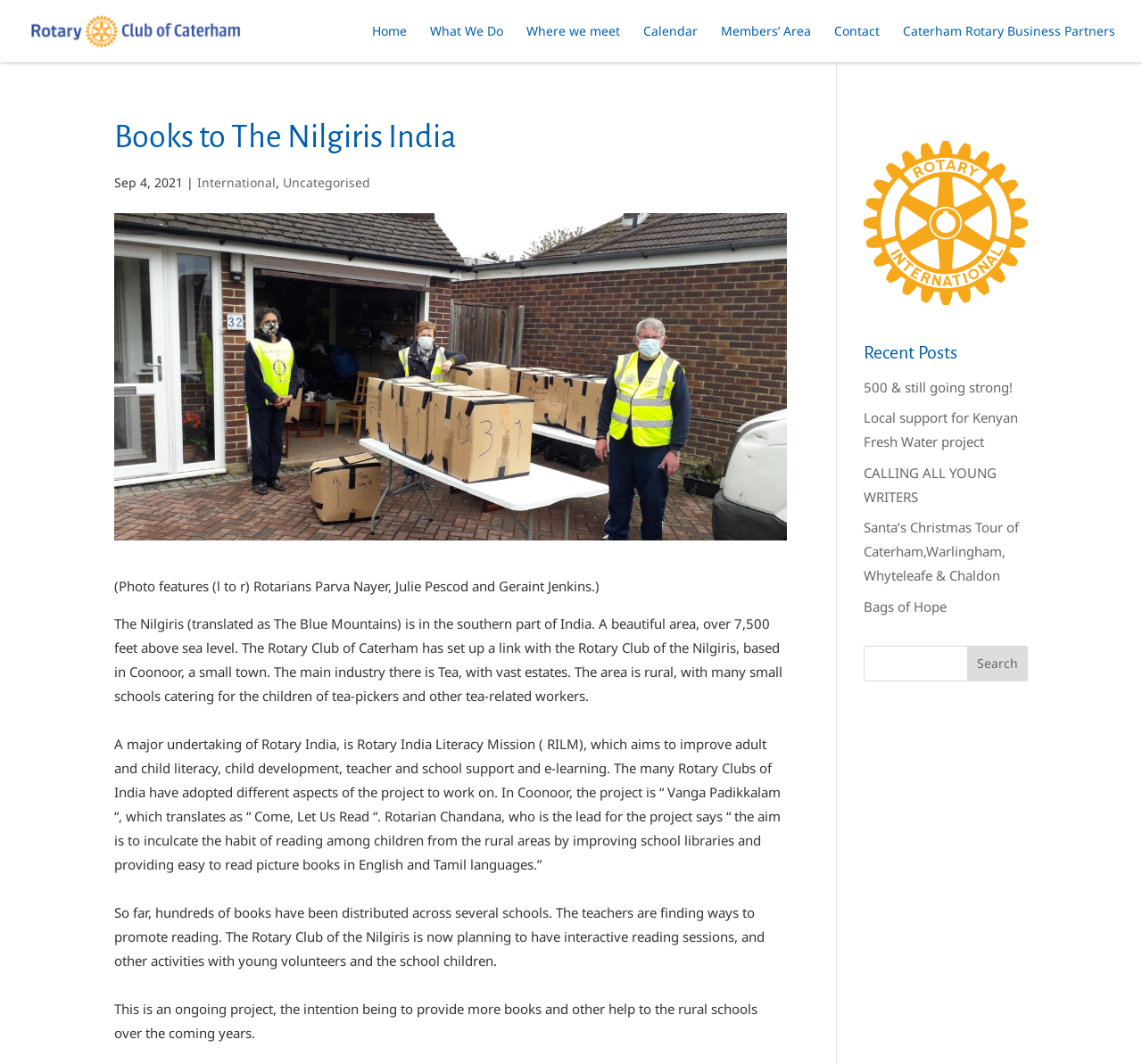Find and extract the text of the primary heading on the webpage.

Books to The Nilgiris India